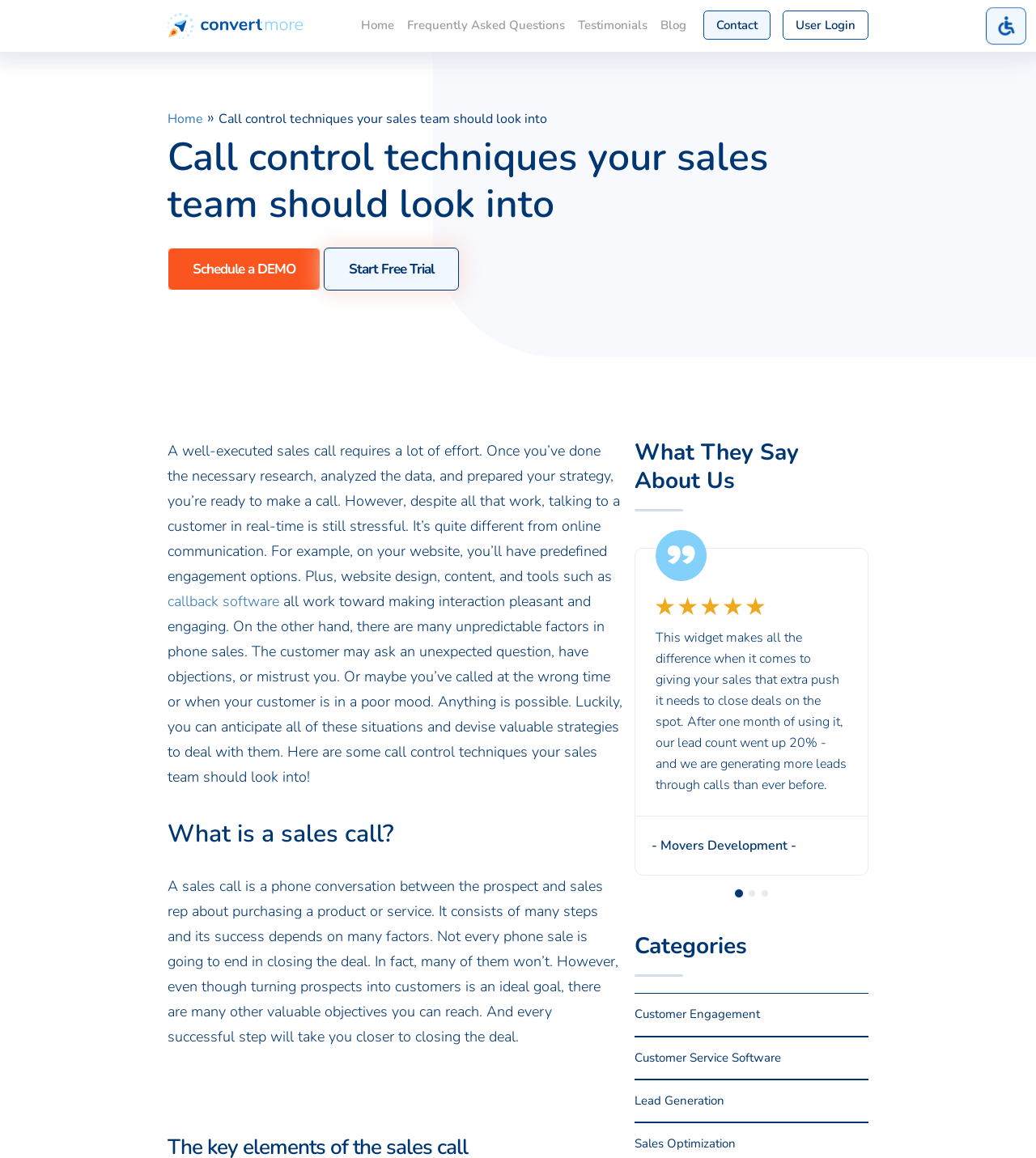What is the increase in lead count after using the widget?
Can you provide an in-depth and detailed response to the question?

According to the testimonial on the webpage, after one month of using the widget, the lead count went up 20% and they are generating more leads through calls than ever before.